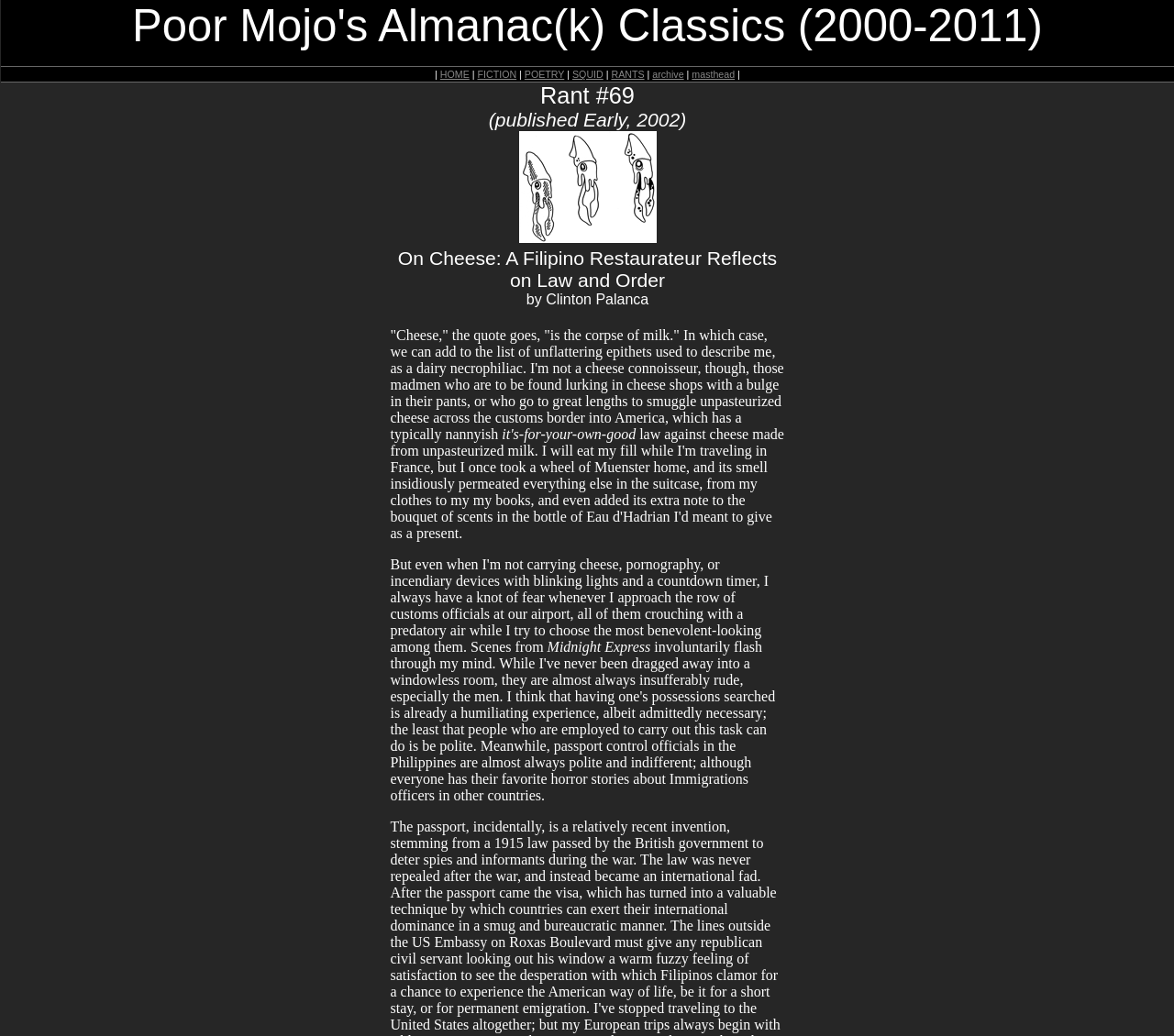Look at the image and answer the question in detail:
What is the title of the rant?

I determined the answer by looking at the static text element with the content 'Rant #69' which is located at the top of the webpage, indicating the title of the rant.